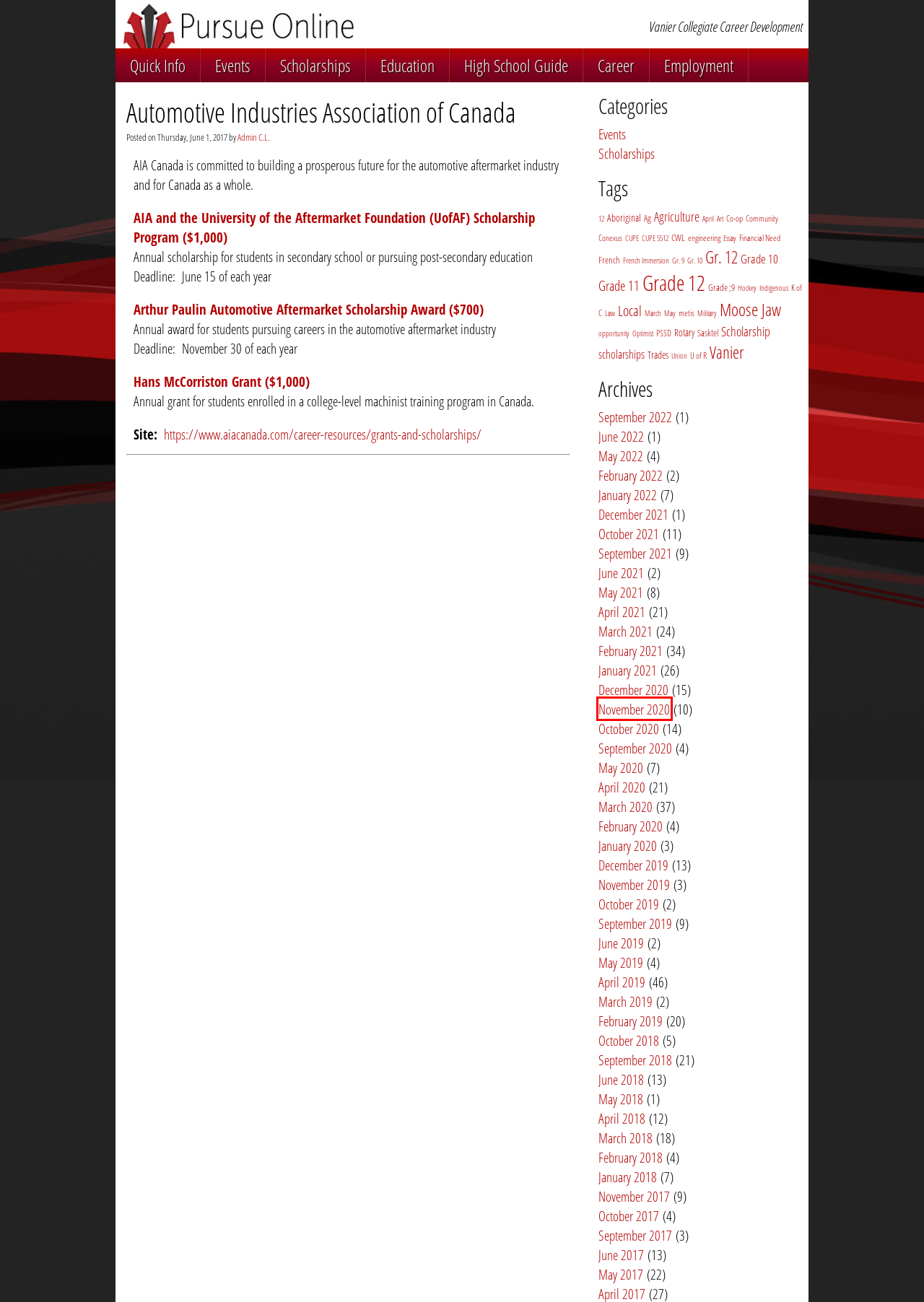Look at the screenshot of a webpage that includes a red bounding box around a UI element. Select the most appropriate webpage description that matches the page seen after clicking the highlighted element. Here are the candidates:
A. Education – Pursue Online
B. scholarships – Pursue Online
C. November – 2020 – Pursue Online
D. October – 2018 – Pursue Online
E. February – 2019 – Pursue Online
F. January – 2022 – Pursue Online
G. April – 2020 – Pursue Online
H. Events – Pursue Online

C